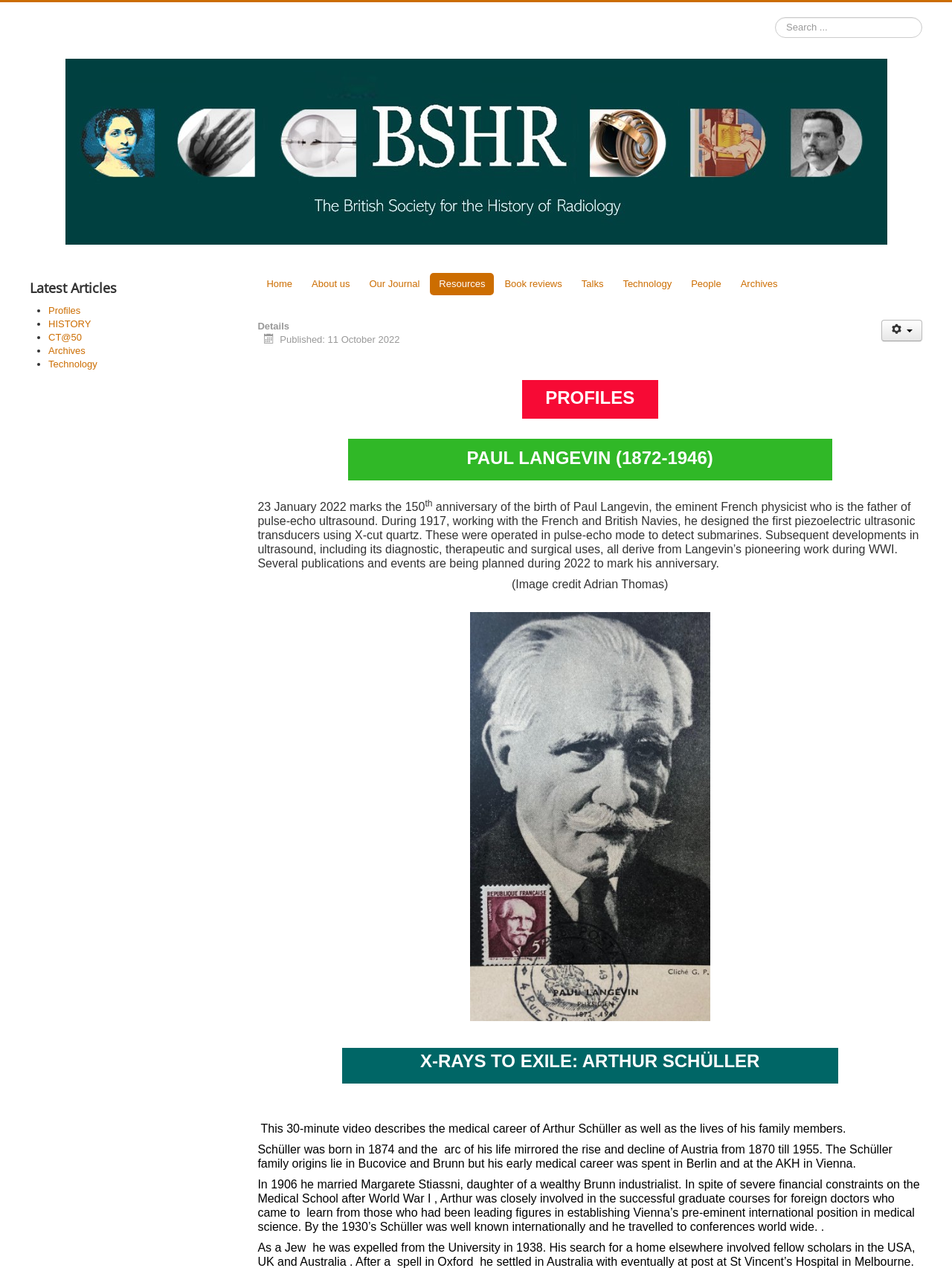Locate the coordinates of the bounding box for the clickable region that fulfills this instruction: "Click on the User tools button".

[0.926, 0.252, 0.969, 0.269]